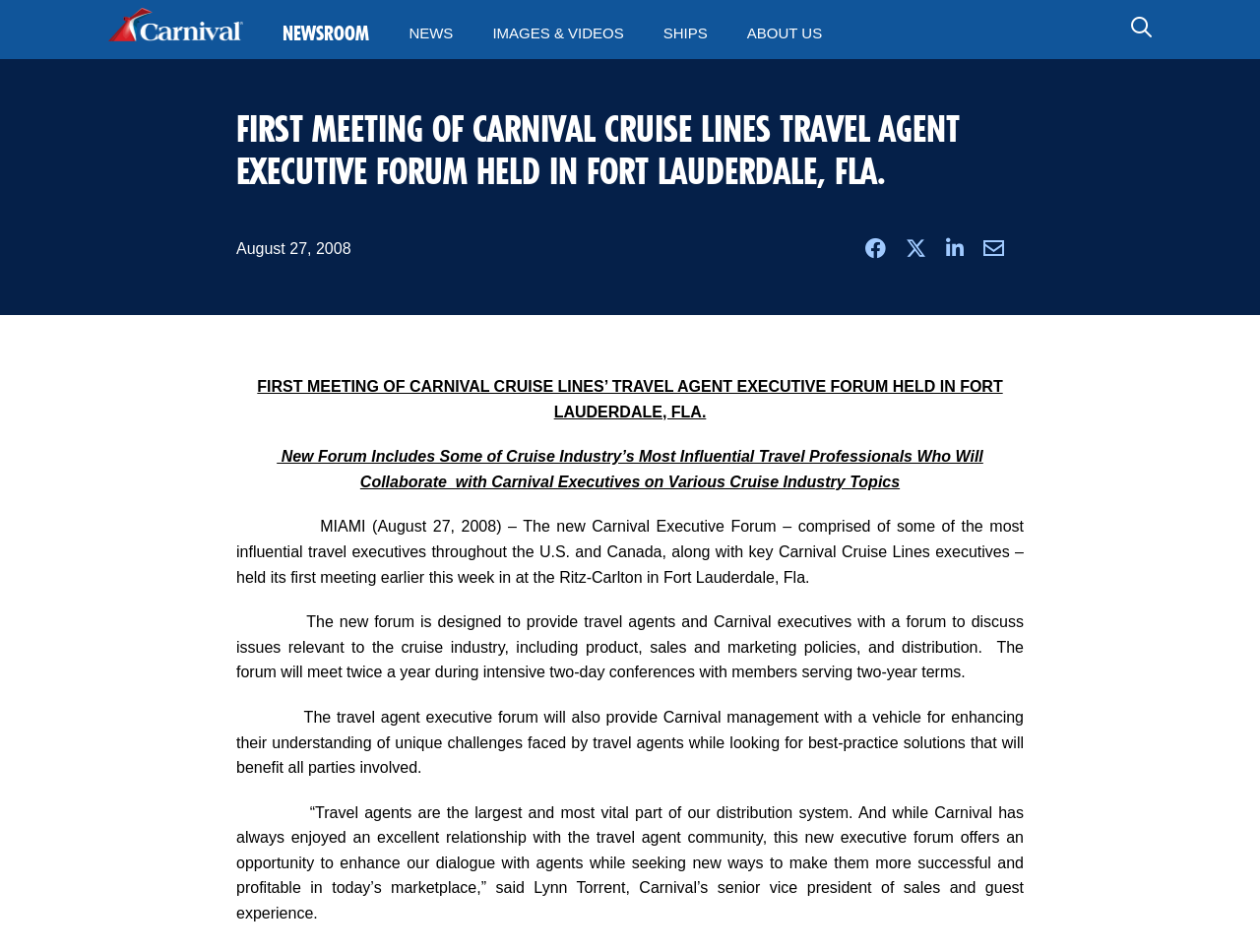Generate the text content of the main heading of the webpage.

FIRST MEETING OF CARNIVAL CRUISE LINES TRAVEL AGENT EXECUTIVE FORUM HELD IN FORT LAUDERDALE, FLA.